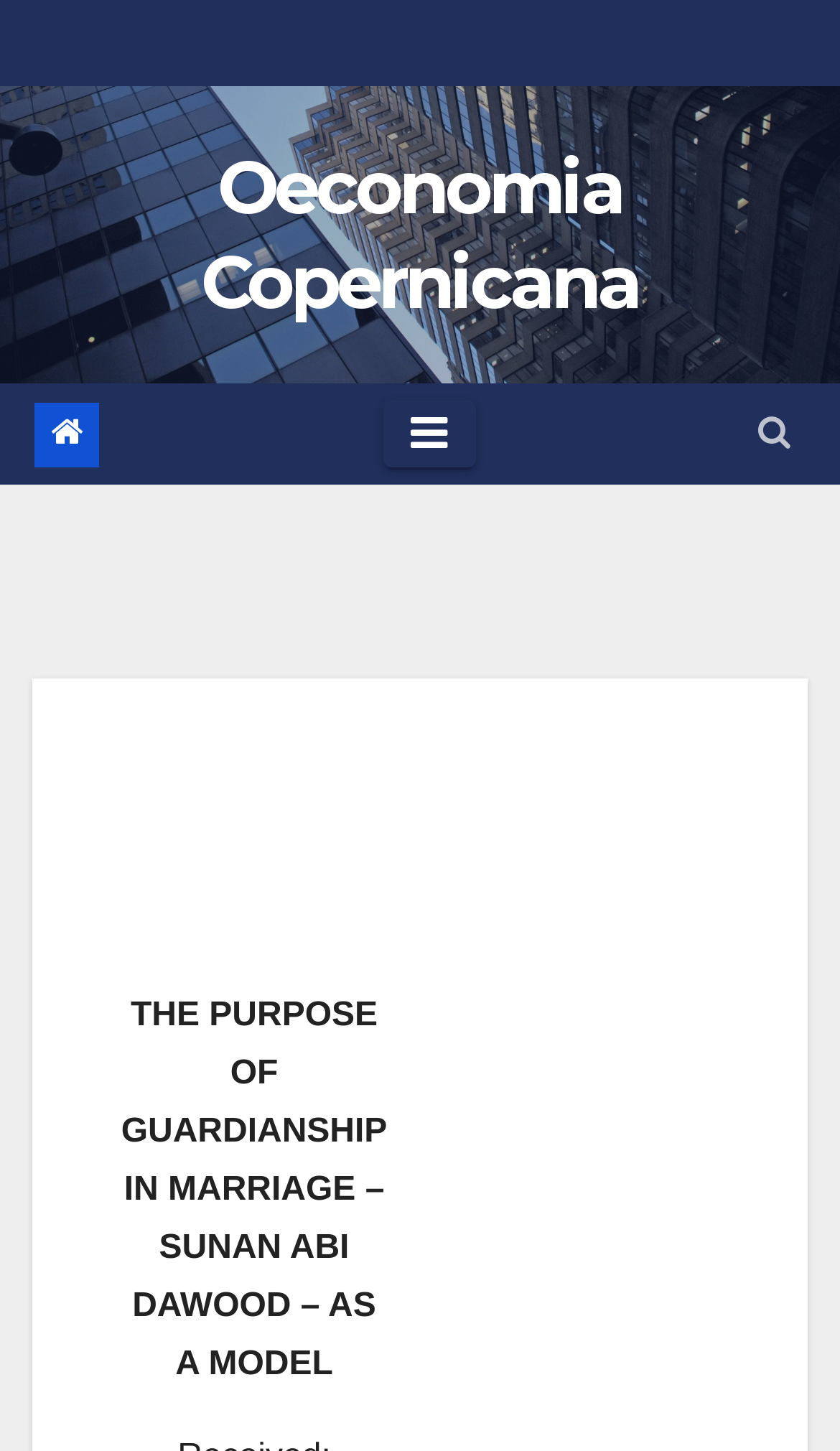Using the given element description, provide the bounding box coordinates (top-left x, top-left y, bottom-right x, bottom-right y) for the corresponding UI element in the screenshot: aria-label="Toggle navigation"

[0.455, 0.277, 0.565, 0.323]